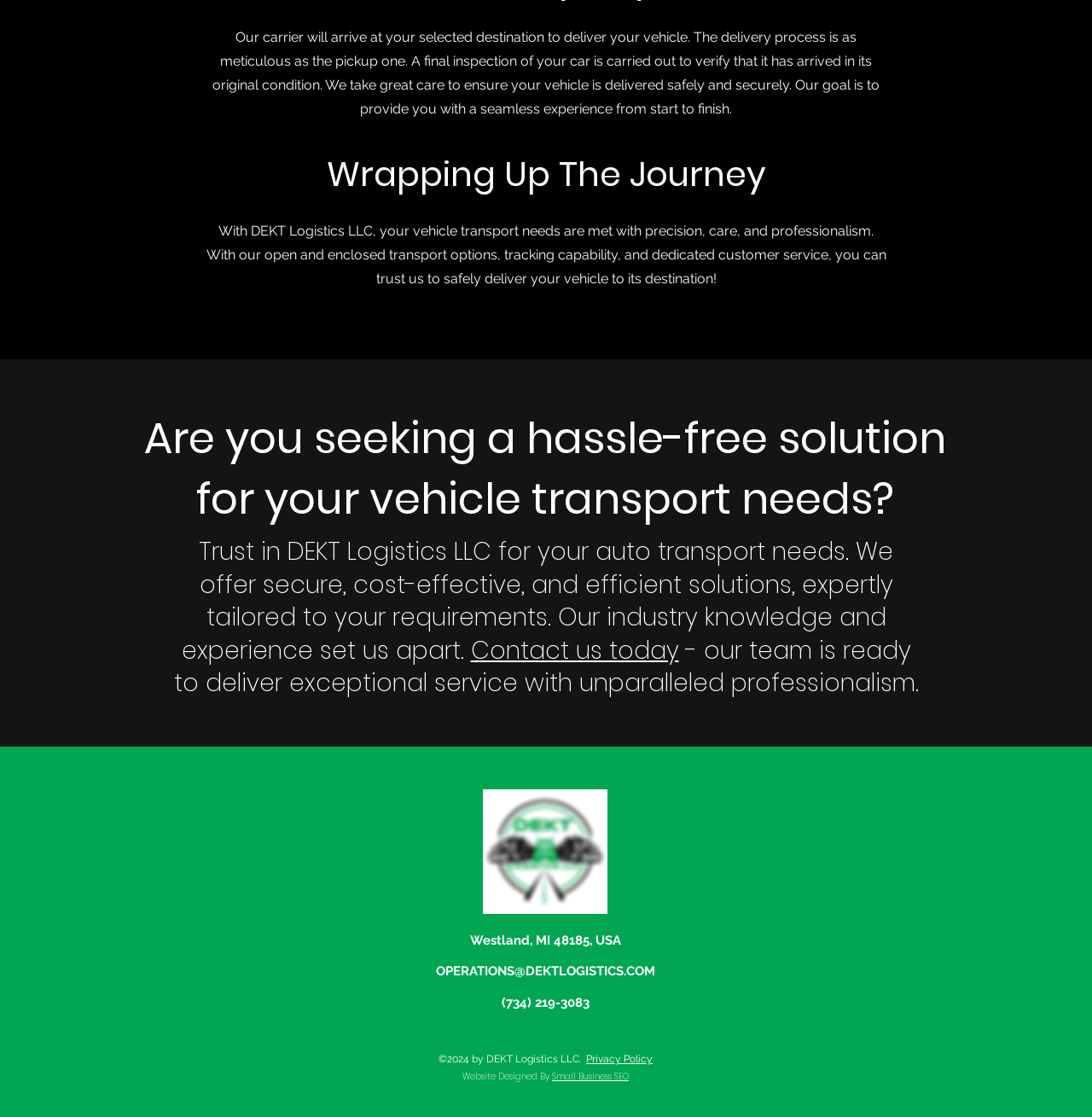What is the goal of DEKT Logistics LLC?
Please provide a detailed answer to the question.

The goal of DEKT Logistics LLC is to provide a seamless experience from start to finish, as mentioned in the StaticText element with ID 252, which describes the delivery process of vehicles.